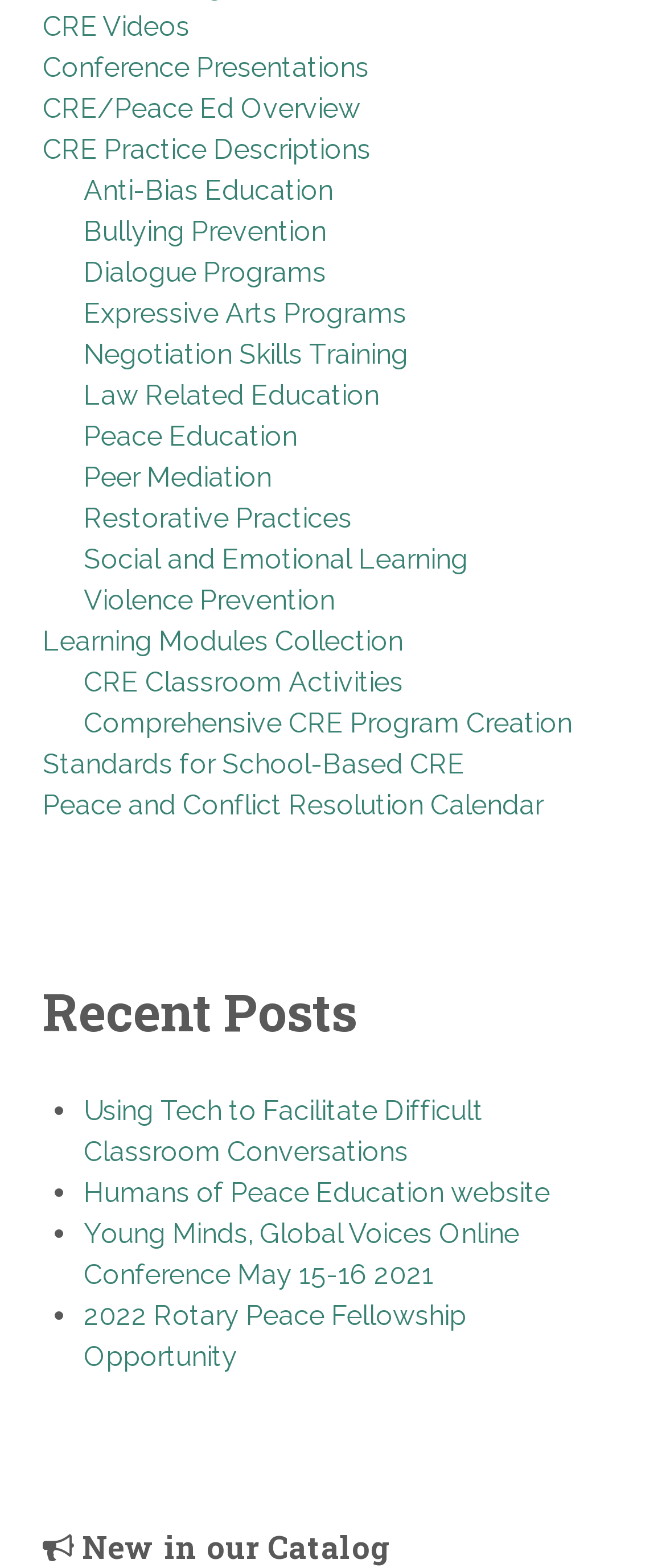Find the bounding box coordinates for the element described here: "Social and Emotional Learning".

[0.126, 0.346, 0.703, 0.367]